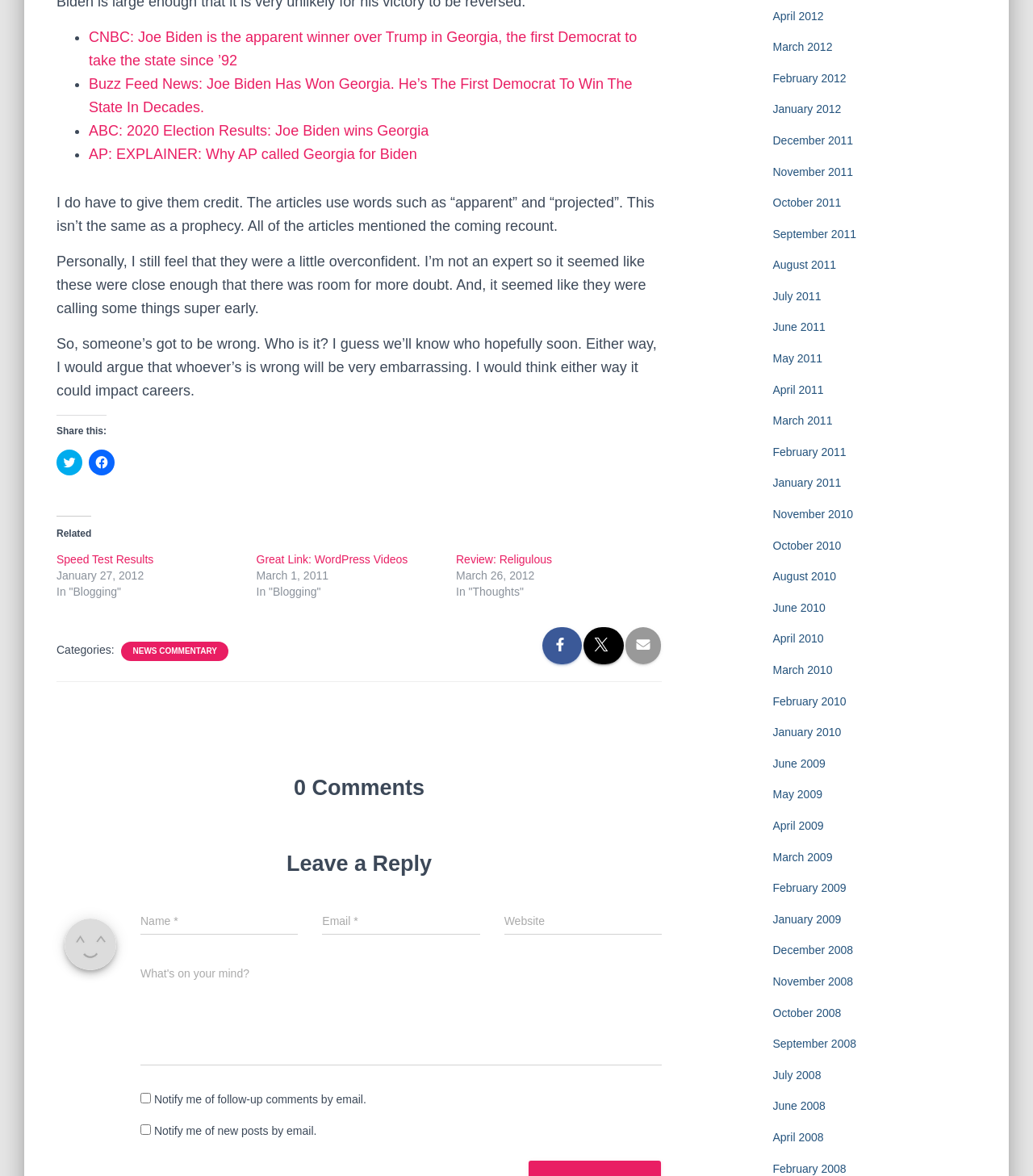How many comments are there on this article?
Based on the image content, provide your answer in one word or a short phrase.

0